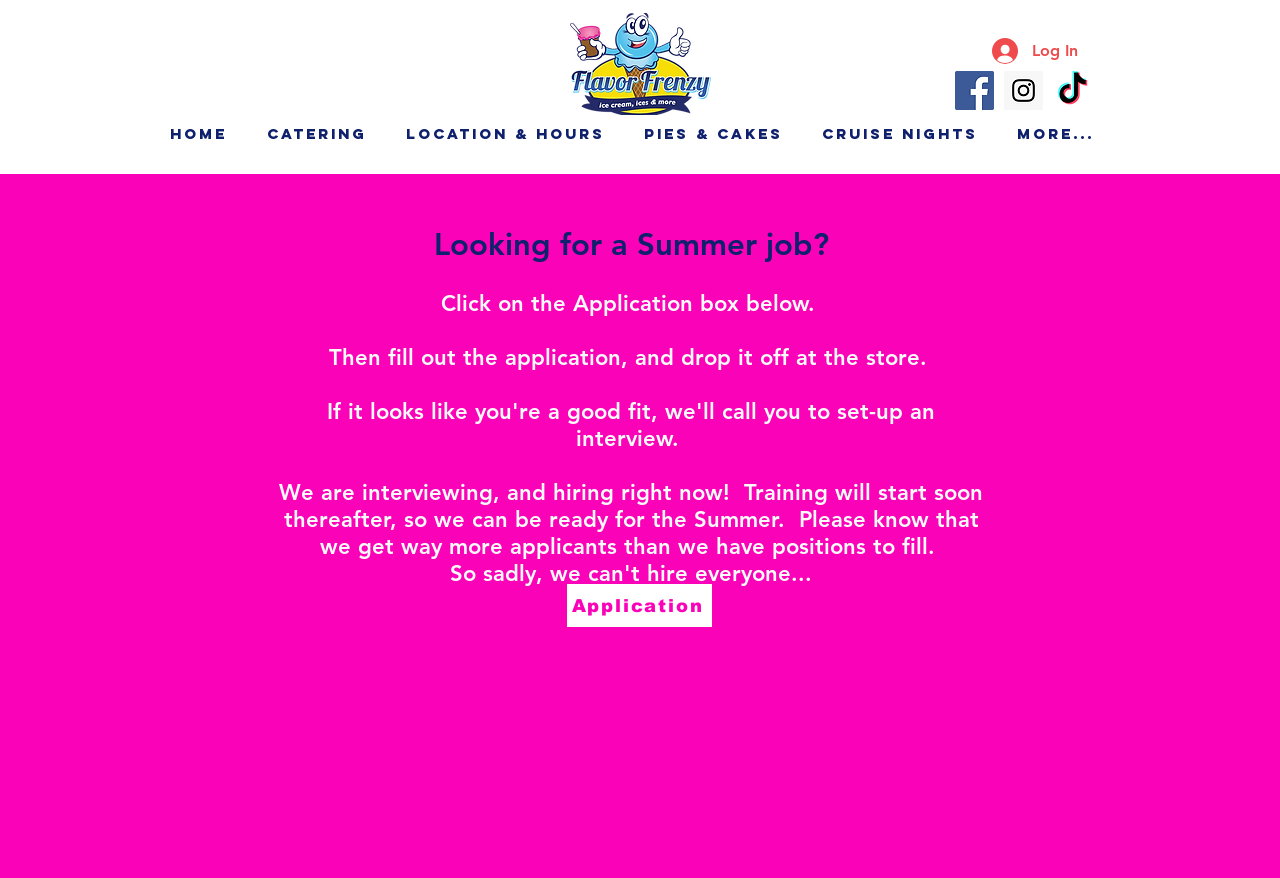Show me the bounding box coordinates of the clickable region to achieve the task as per the instruction: "Visit Facebook page".

[0.746, 0.081, 0.777, 0.125]